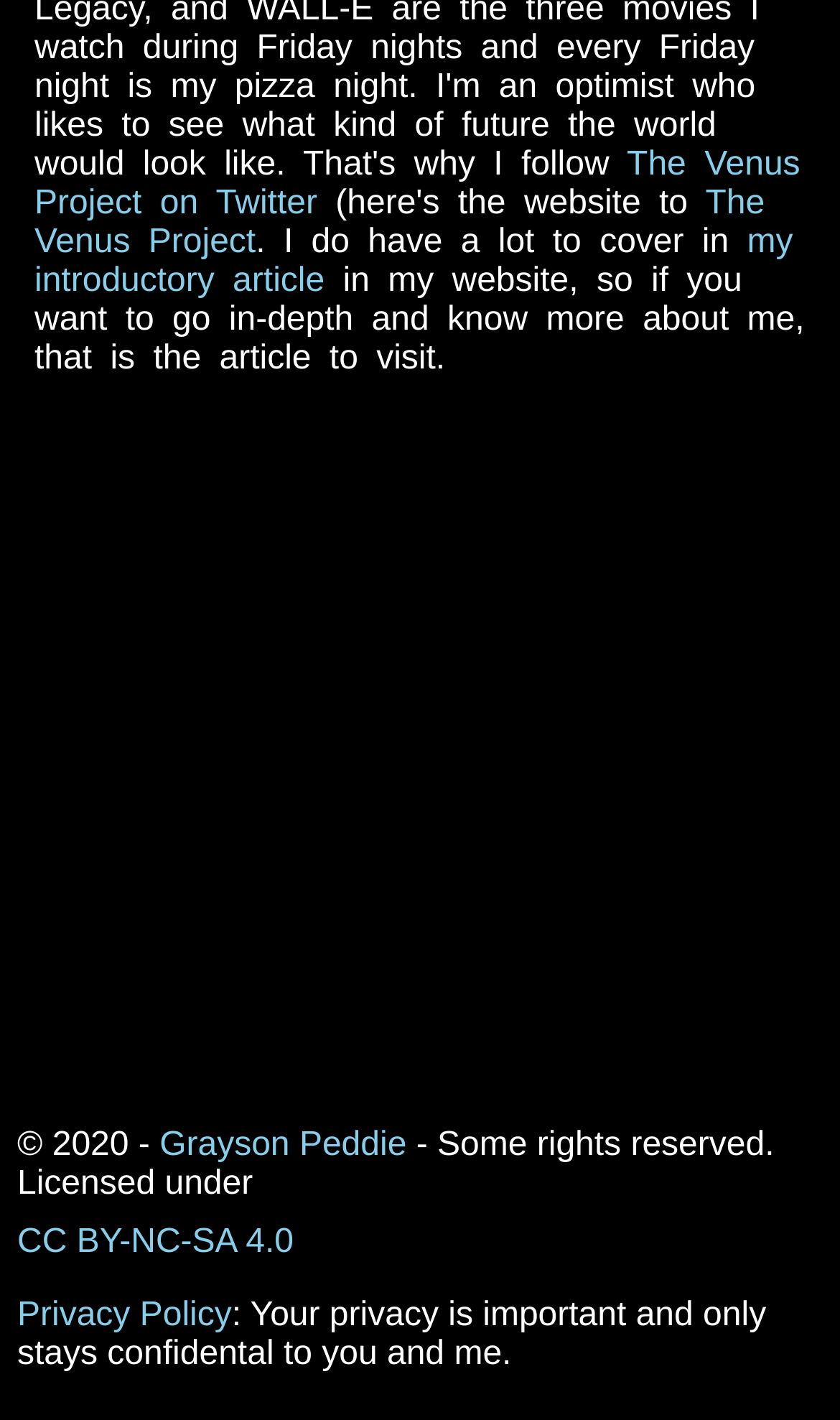What is the name of the project mentioned?
Based on the screenshot, give a detailed explanation to answer the question.

The name of the project mentioned can be found at the top of the webpage, where it says 'The Venus Project on Twitter' and 'The Venus Project'.